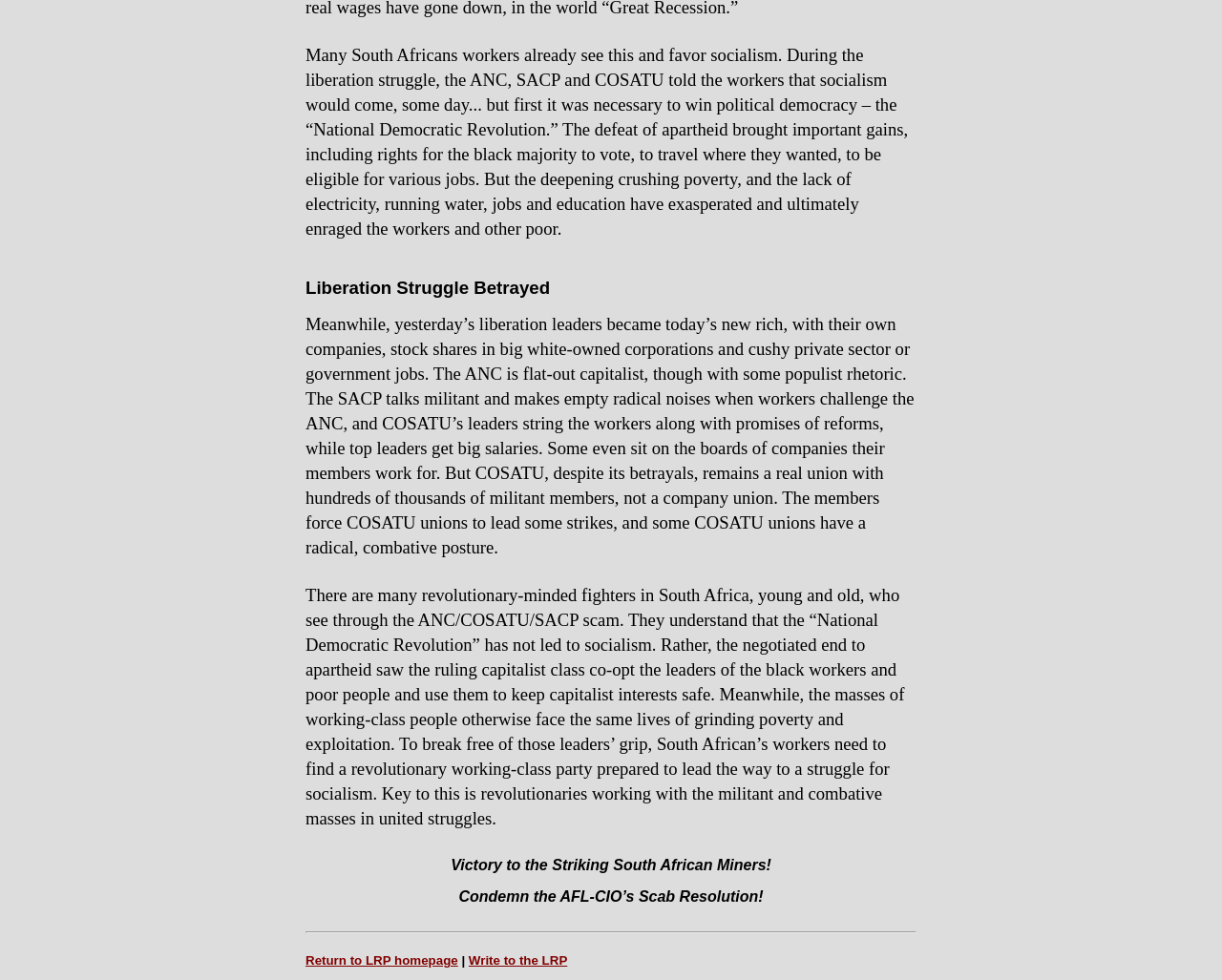Identify the bounding box for the UI element that is described as follows: "Write to the LRP".

[0.383, 0.973, 0.464, 0.988]